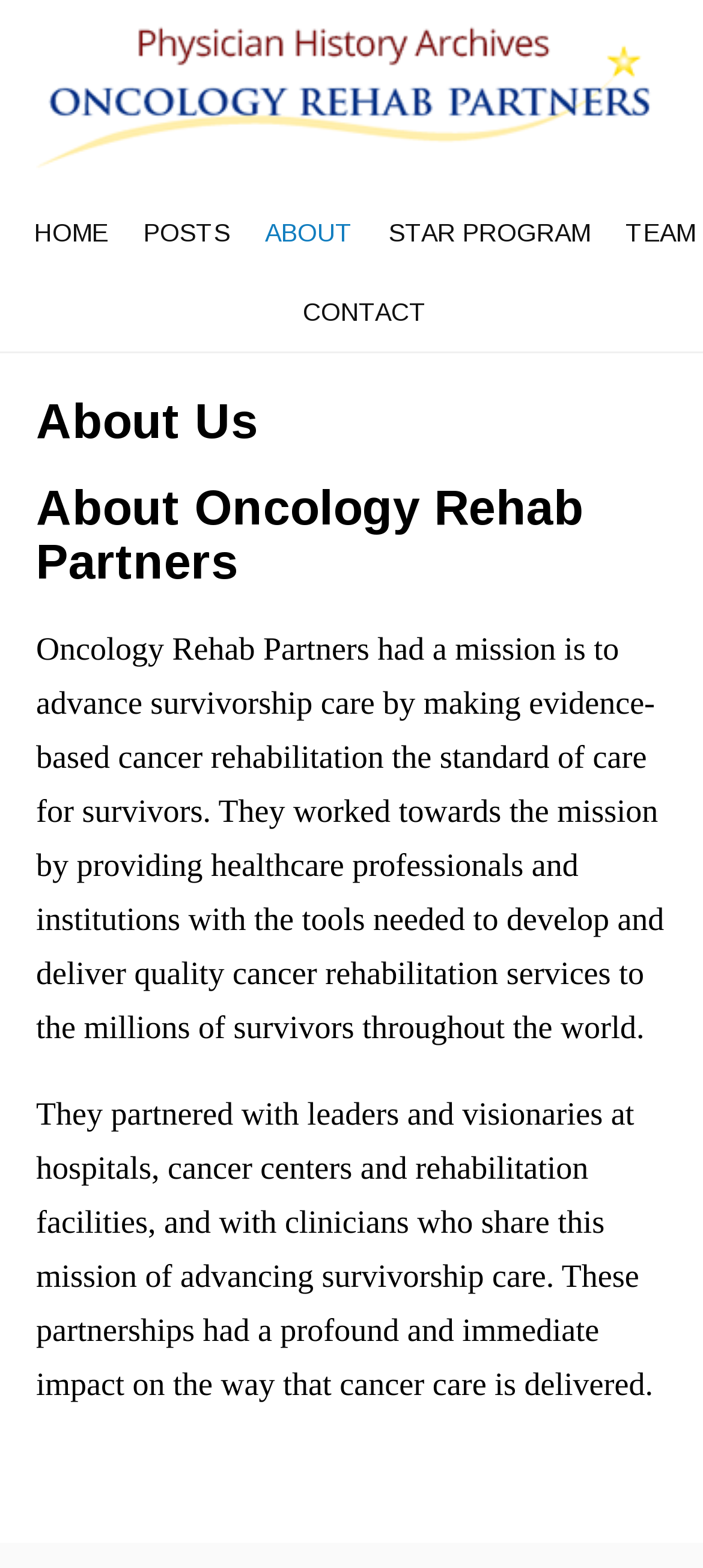Identify the bounding box coordinates for the UI element described as: "STAR Program".

[0.553, 0.123, 0.84, 0.174]